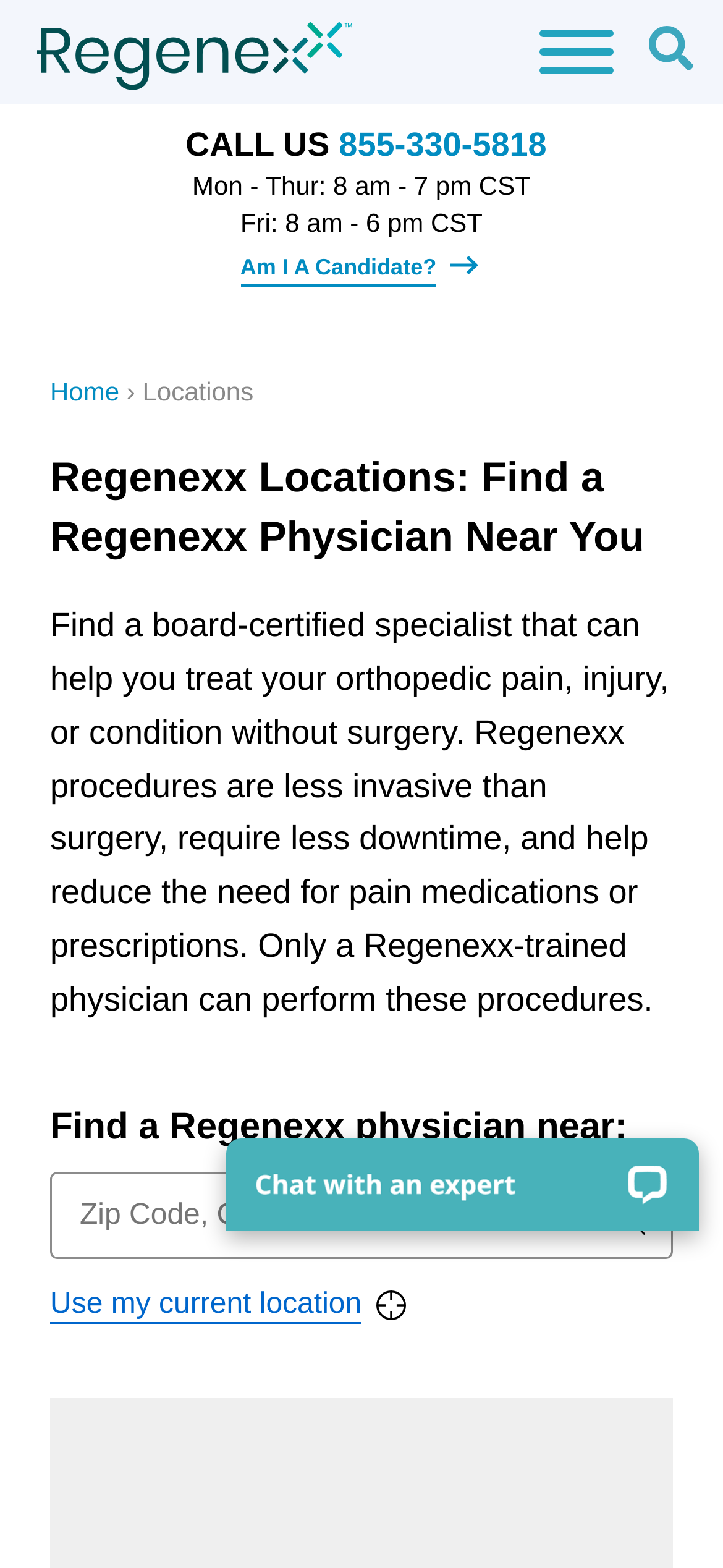Please locate the UI element described by "alt="livechat button" title="livechat"" and provide its bounding box coordinates.

[0.312, 0.726, 0.965, 0.785]